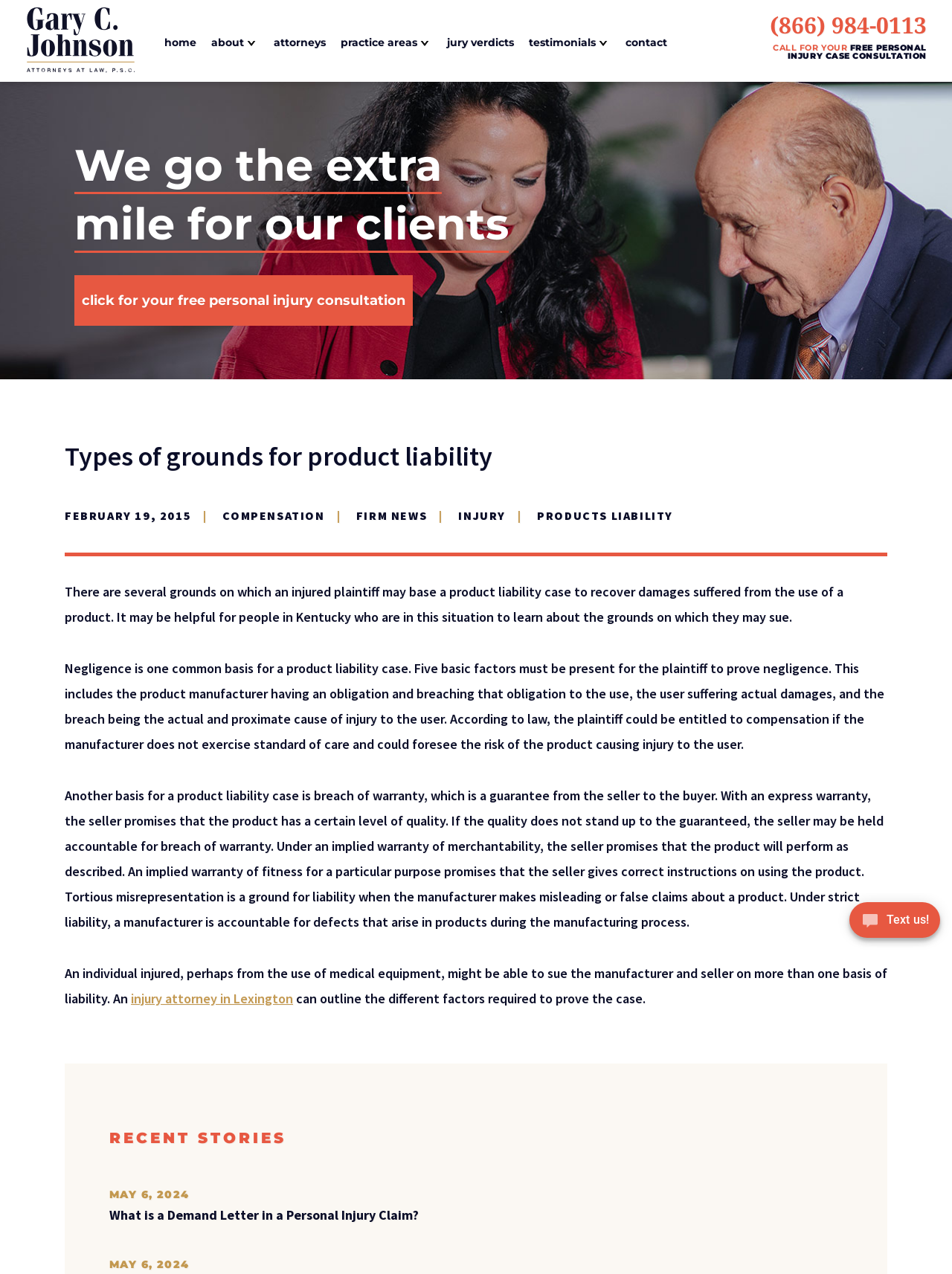Locate the bounding box coordinates of the element you need to click to accomplish the task described by this instruction: "Read about recent stories".

[0.115, 0.887, 0.885, 0.899]